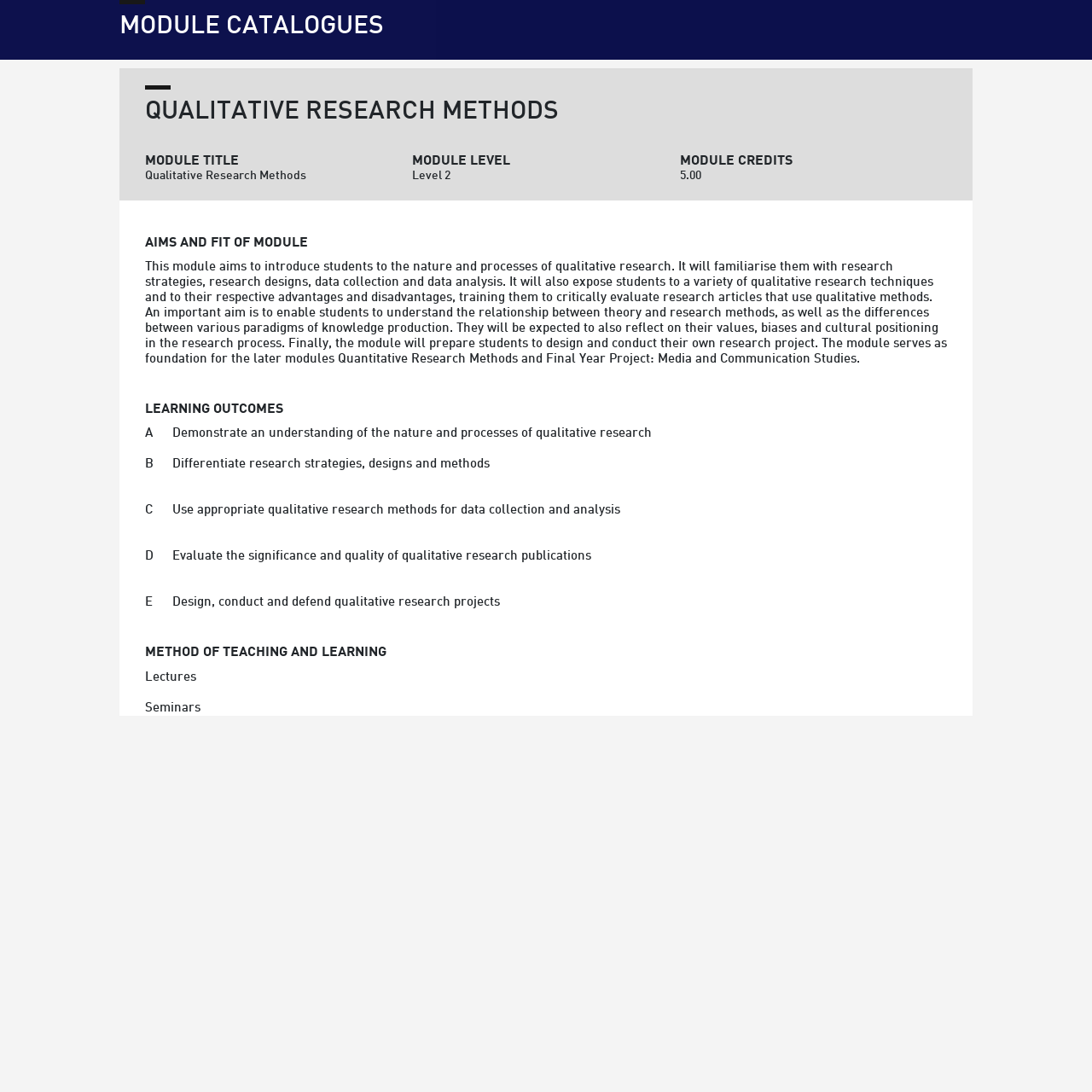Respond with a single word or phrase:
What is the aim of the module?

Introduce students to qualitative research